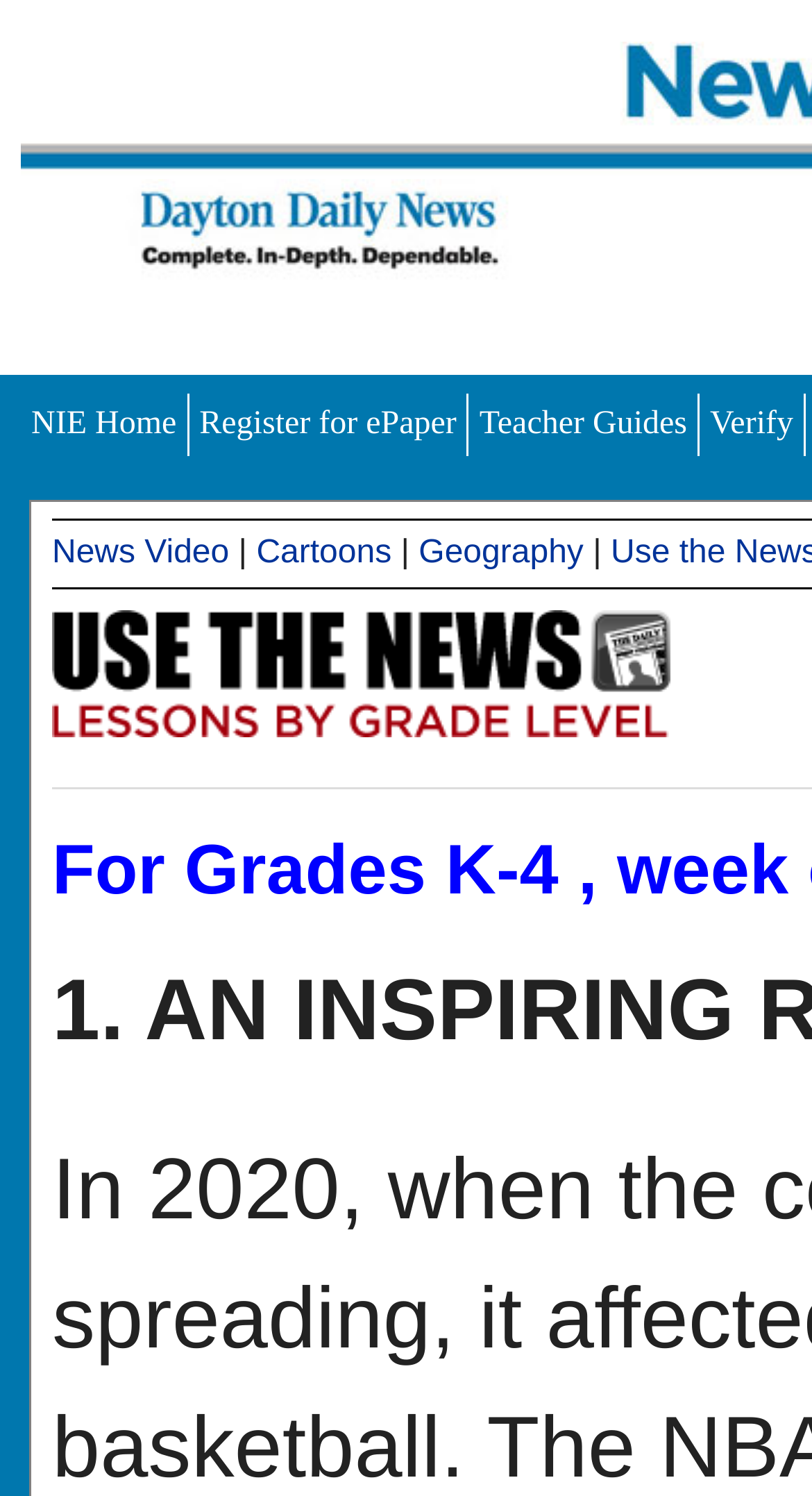For the following element description, predict the bounding box coordinates in the format (top-left x, top-left y, bottom-right x, bottom-right y). All values should be floating point numbers between 0 and 1. Description: Teacher Guides

[0.59, 0.271, 0.846, 0.295]